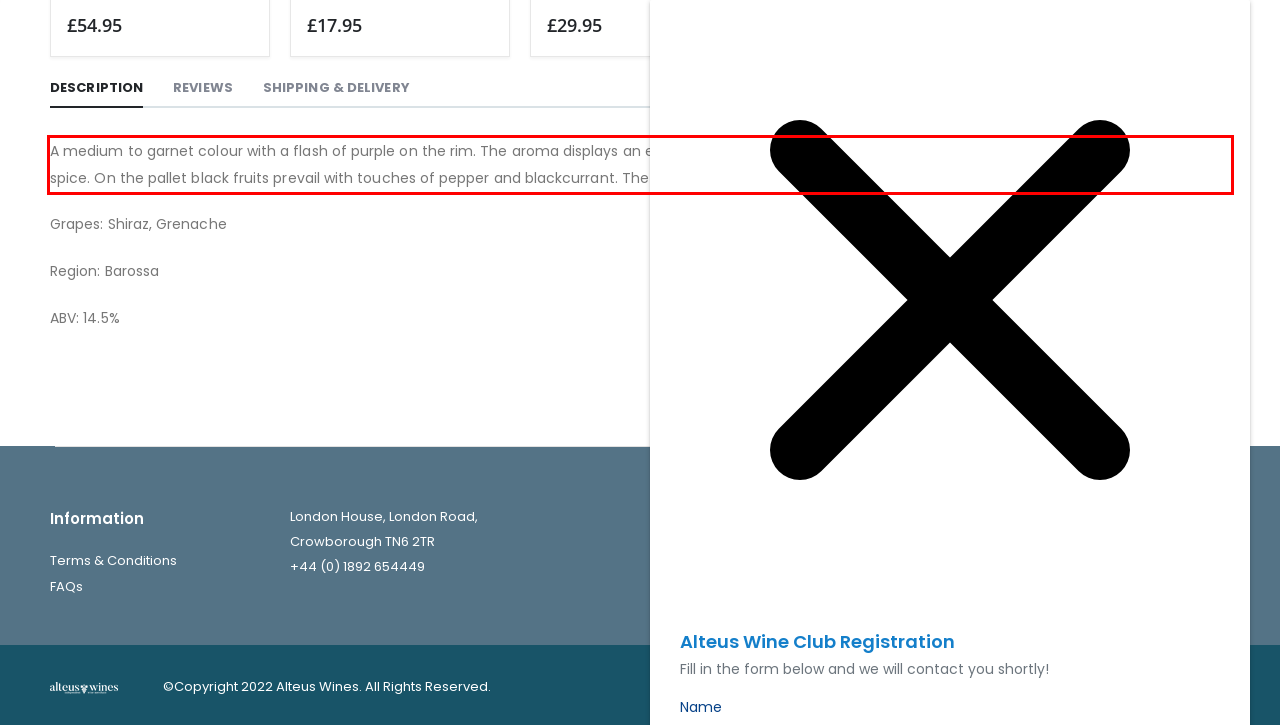You are presented with a webpage screenshot featuring a red bounding box. Perform OCR on the text inside the red bounding box and extract the content.

A medium to garnet colour with a flash of purple on the rim. The aroma displays an enticing nose of dark plum, raspberry and lavender with hints of anise and ground spice. On the pallet black fruits prevail with touches of pepper and blackcurrant. The tannins are firm and savoury yet well rounded.